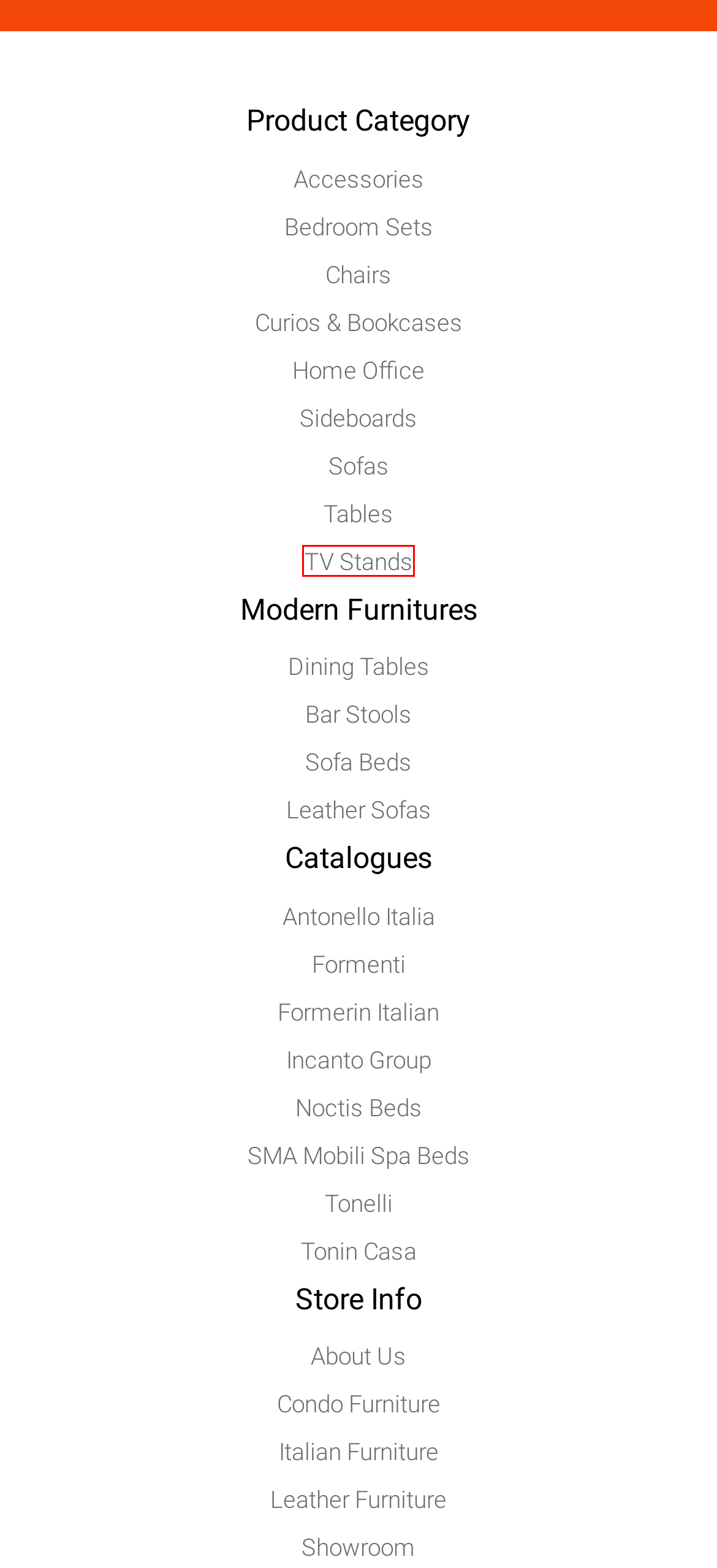You have a screenshot of a webpage with a red rectangle bounding box around an element. Identify the best matching webpage description for the new page that appears after clicking the element in the bounding box. The descriptions are:
A. Tonin Casa | Bijan Interiors | Modern Furniture in Toronto
B. Tonelli | Bijan Interiors | Modern Furniture in Toronto
C. Bring Modern Bar Stools that Go with Any Kitchen Decor
D. Contact Bijan Interiors - The Best Modern Sofa Store in Toronto
E. TV Stands in Toronto | Modern Television Stand Furniture Store Toronto
F. Antonello Italia Design Catalogue
G. Condo Furniture Stores Toronto - Modern Condo Sized Furniture
H. Best Modern Chair Store in Toronto to Design Perfect Sitting Area

E